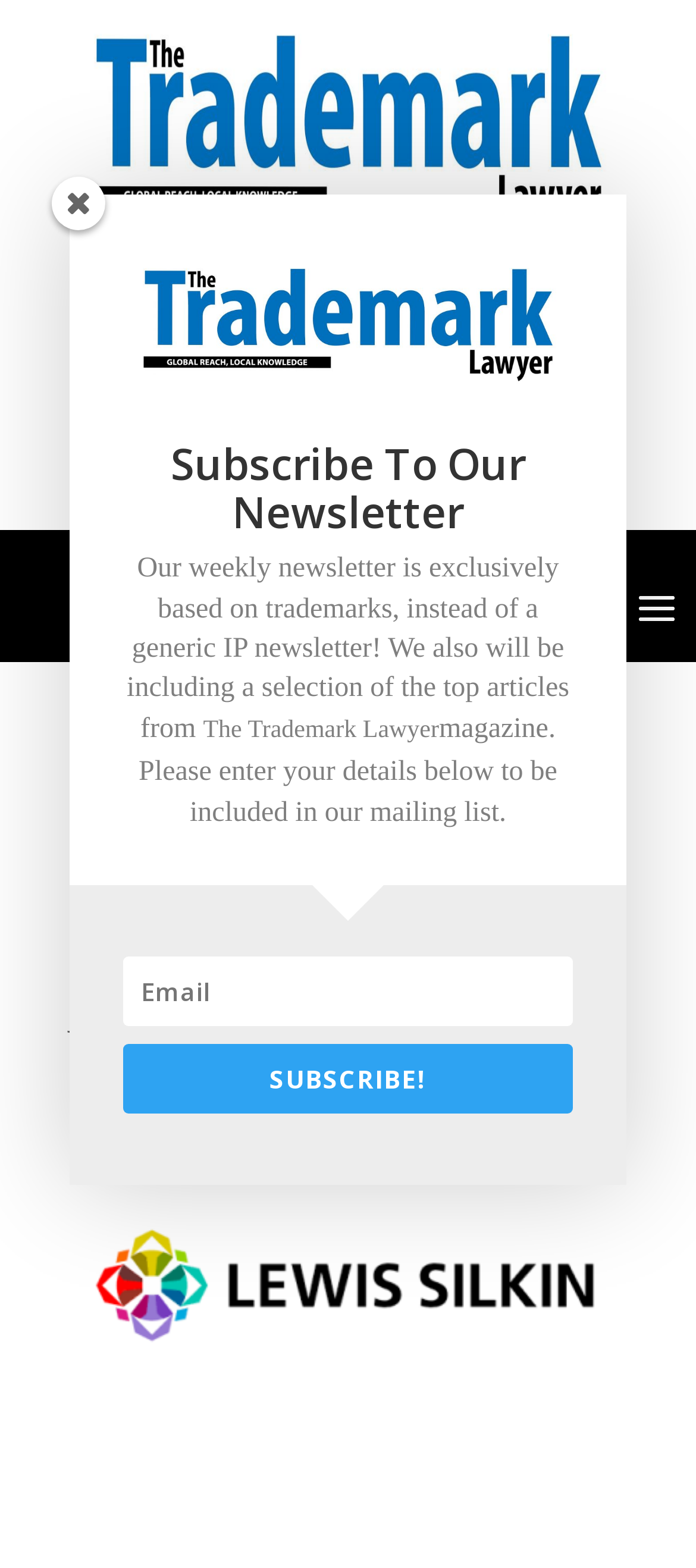Please specify the bounding box coordinates in the format (top-left x, top-left y, bottom-right x, bottom-right y), with values ranging from 0 to 1. Identify the bounding box for the UI component described as follows: Events

None